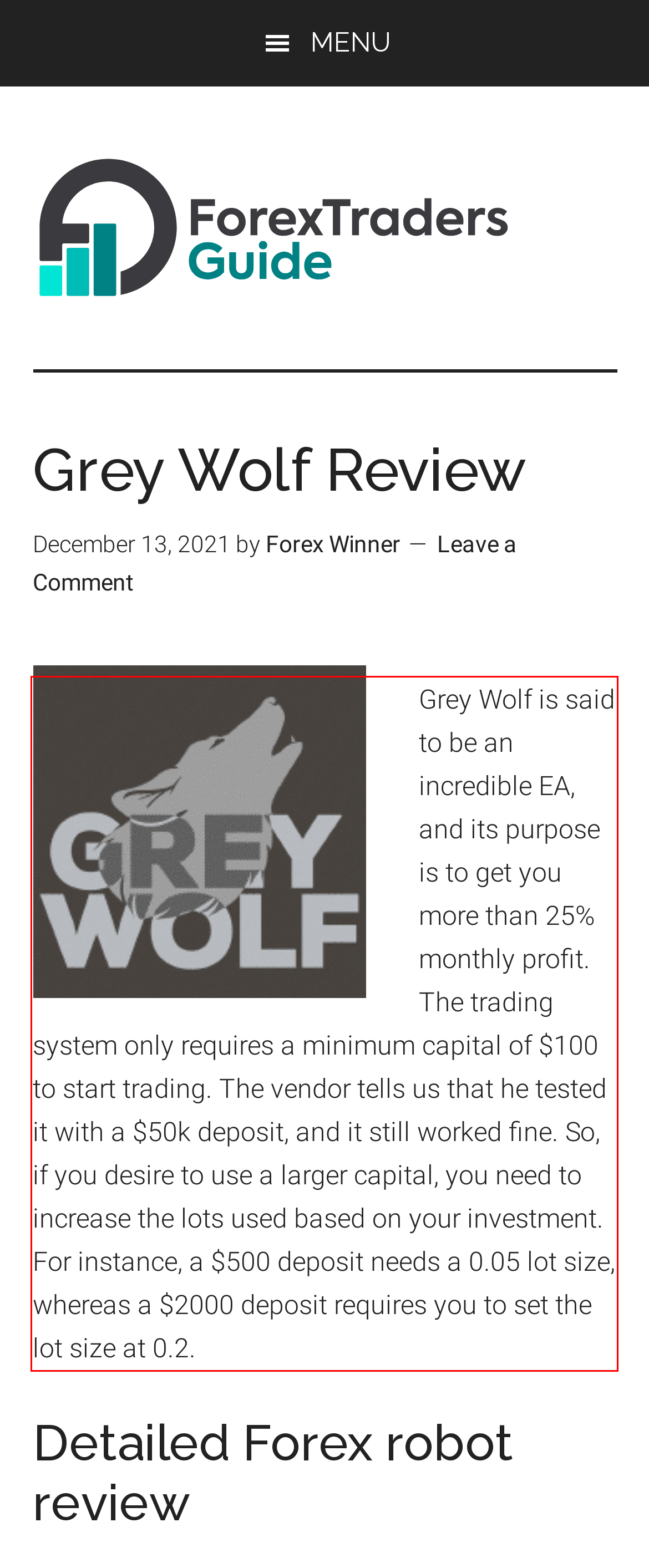Please take the screenshot of the webpage, find the red bounding box, and generate the text content that is within this red bounding box.

Grey Wolf is said to be an incredible EA, and its purpose is to get you more than 25% monthly profit. The trading system only requires a minimum capital of $100 to start trading. The vendor tells us that he tested it with a $50k deposit, and it still worked fine. So, if you desire to use a larger capital, you need to increase the lots used based on your investment. For instance, a $500 deposit needs a 0.05 lot size, whereas a $2000 deposit requires you to set the lot size at 0.2.